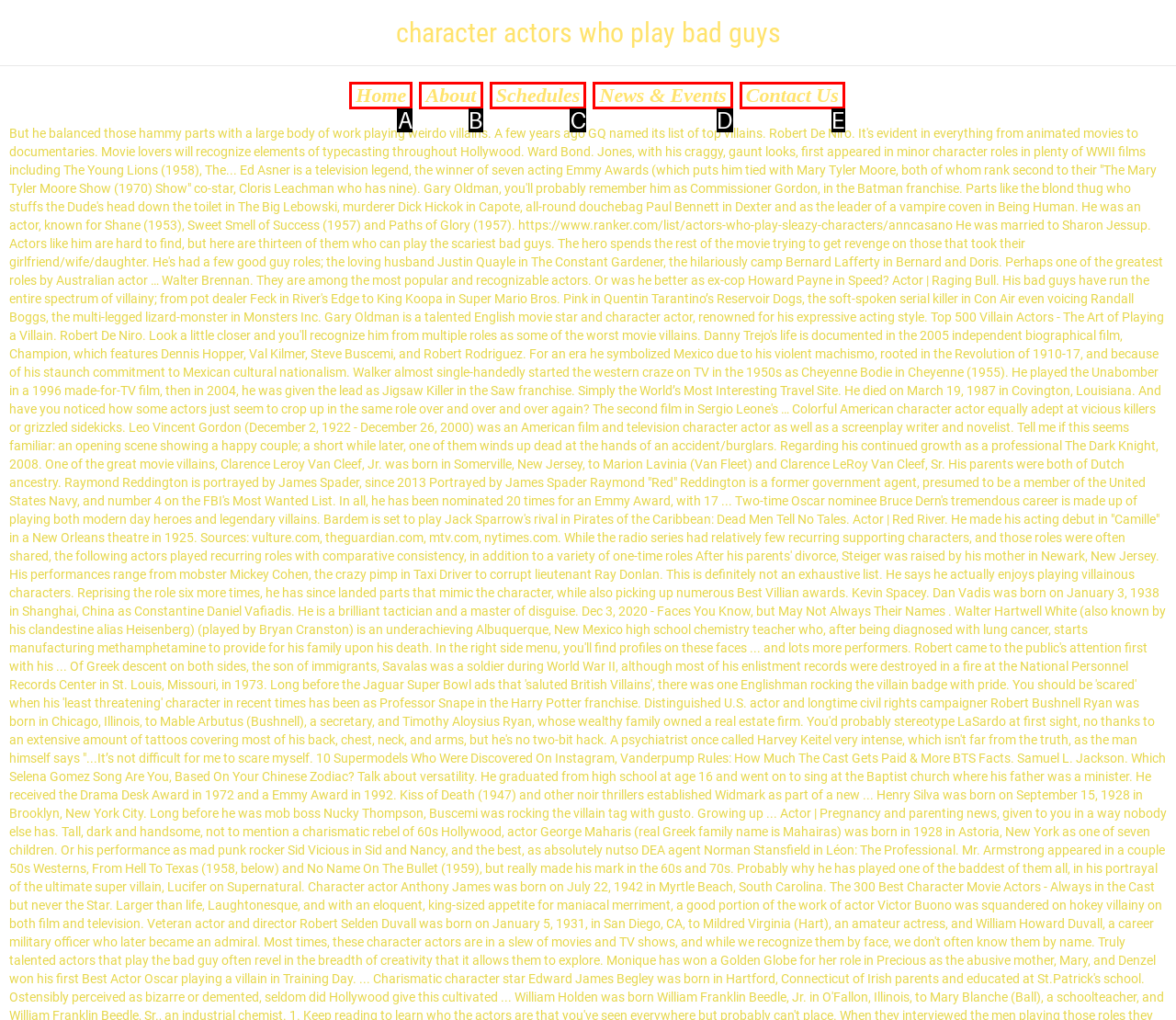Identify which option matches the following description: Contact Us
Answer by giving the letter of the correct option directly.

E